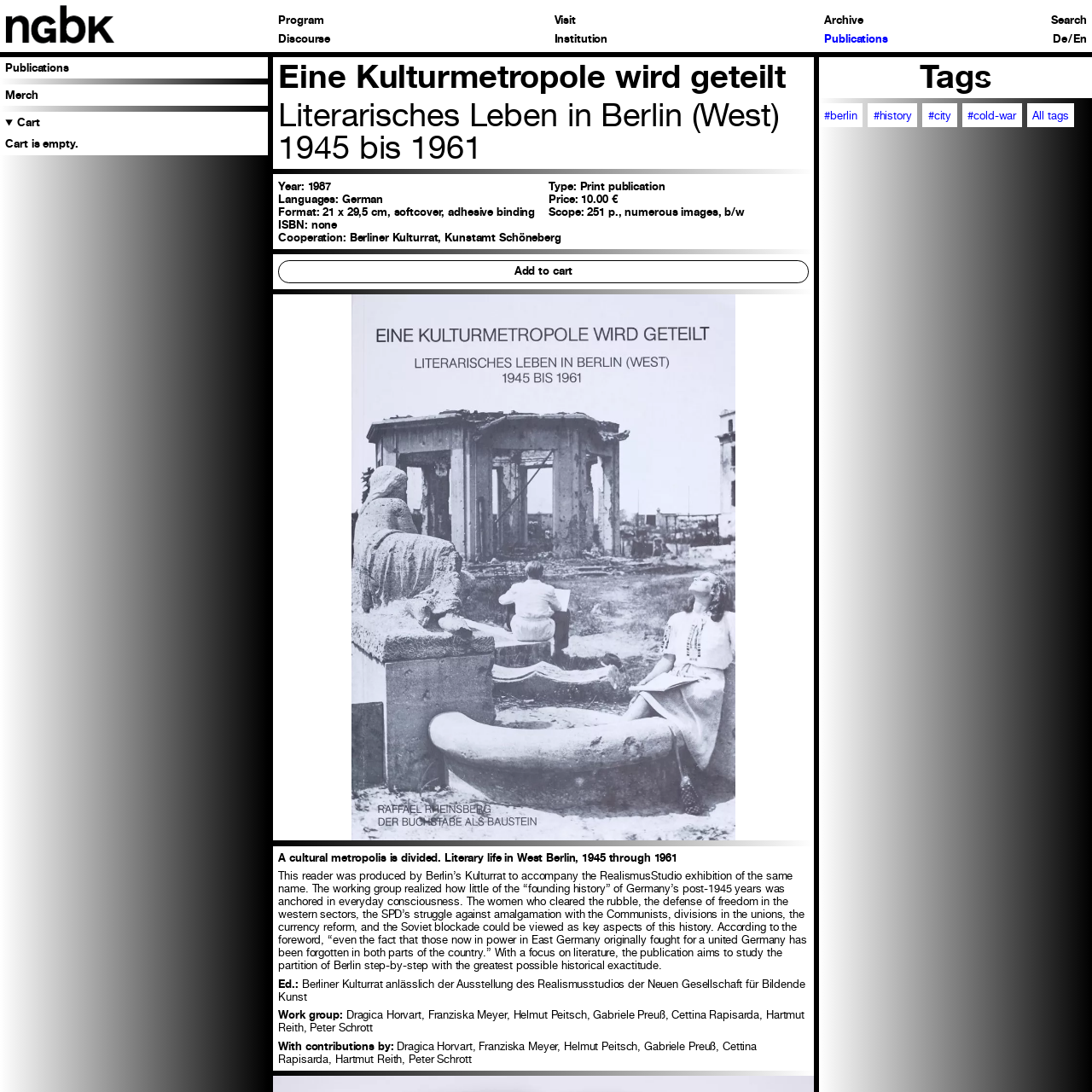Determine the bounding box coordinates for the HTML element described here: "Publications".

[0.755, 0.031, 0.813, 0.041]